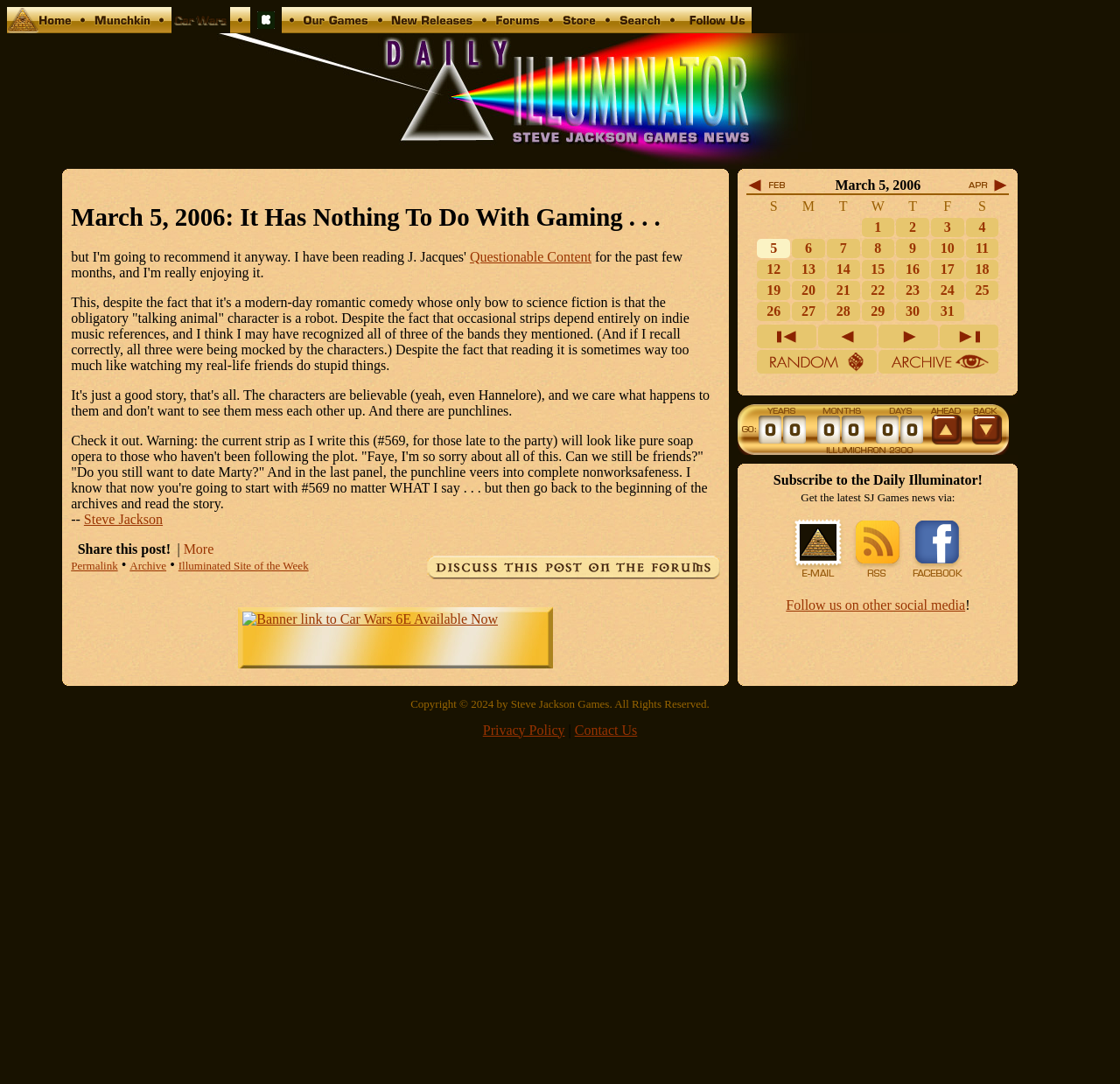What is the name of the comic strip recommended in the blog post?
Look at the image and provide a detailed response to the question.

The name of the comic strip can be found in the link element 'Questionable Content' which is mentioned in the blog post as a recommendation.